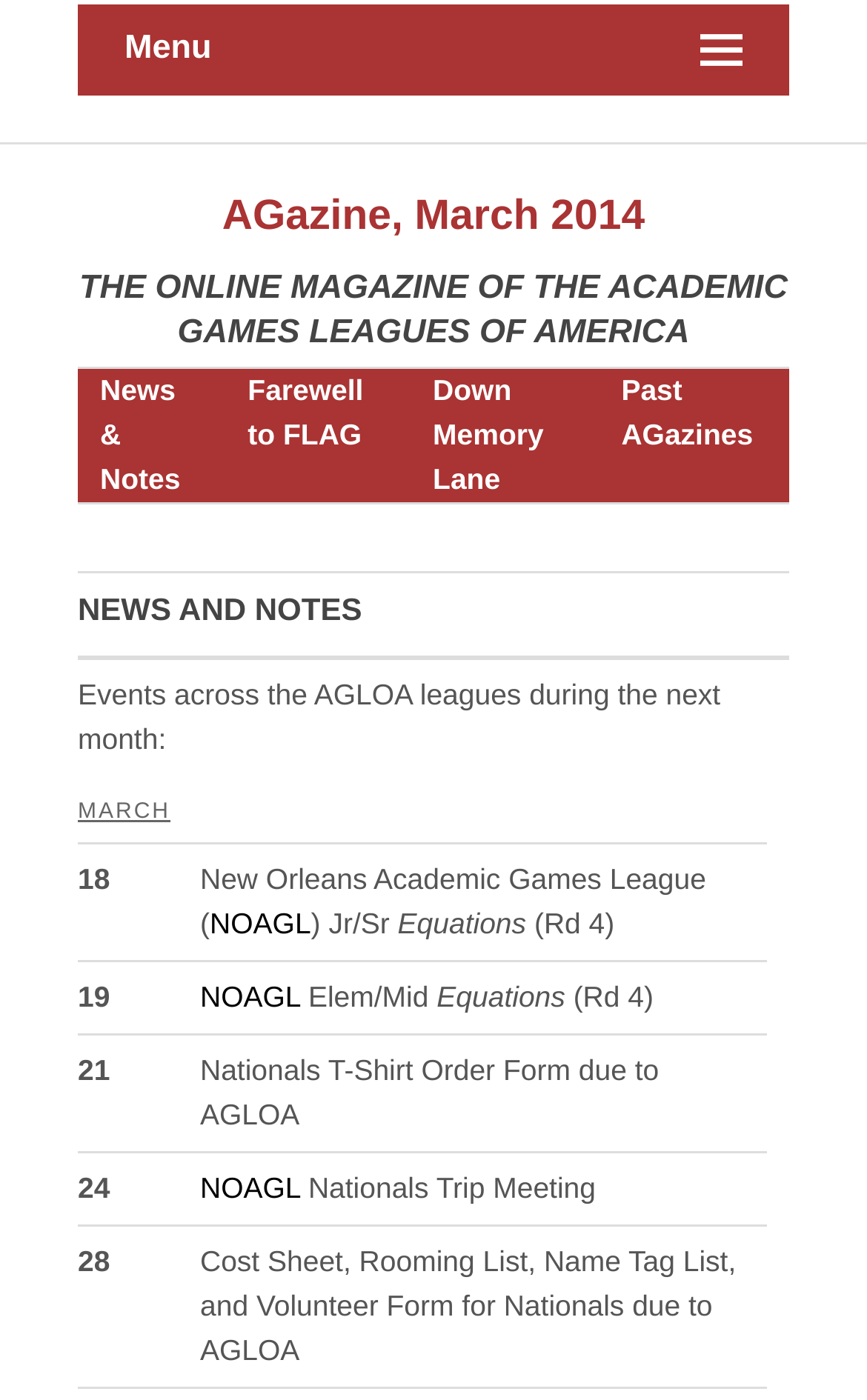Using the provided description: "News & Notes", find the bounding box coordinates of the corresponding UI element. The output should be four float numbers between 0 and 1, in the format [left, top, right, bottom].

[0.115, 0.267, 0.208, 0.354]